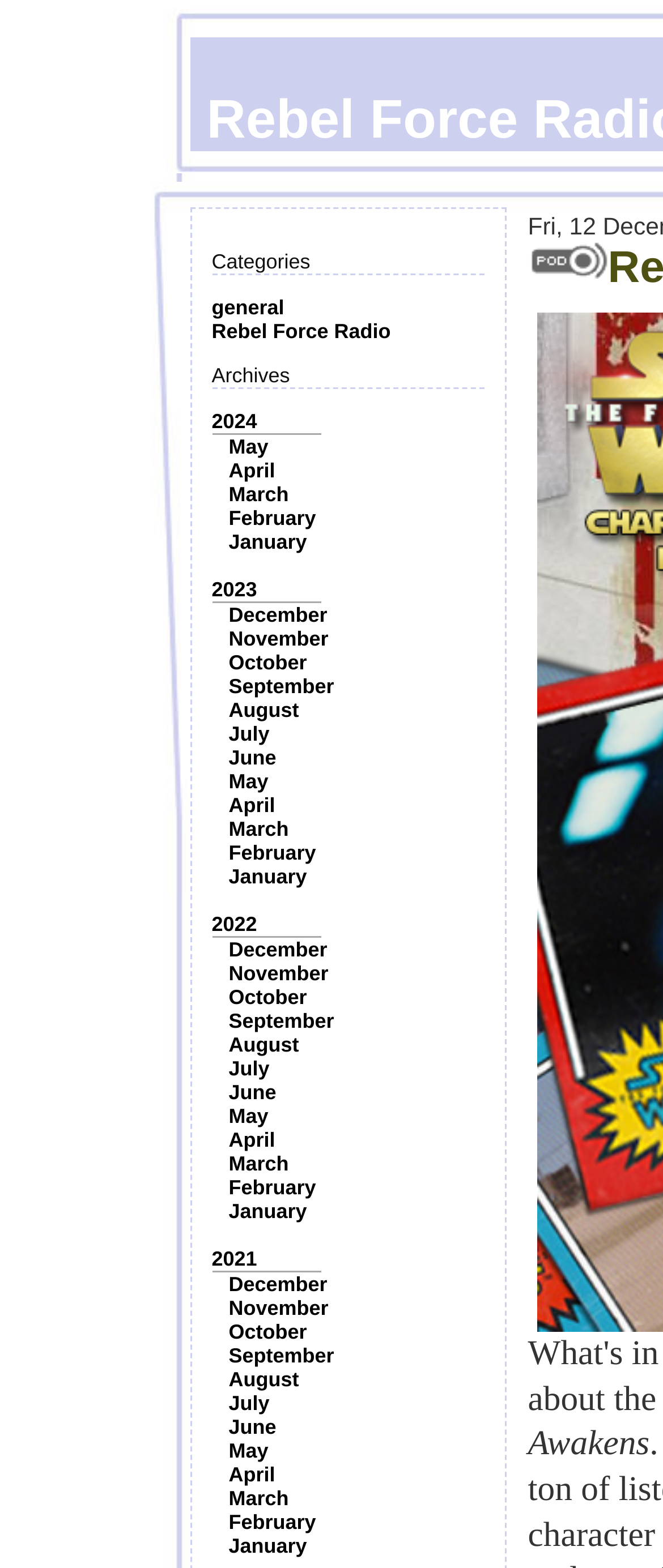Using the provided element description "Rebel Force Radio", determine the bounding box coordinates of the UI element.

[0.319, 0.204, 0.589, 0.219]